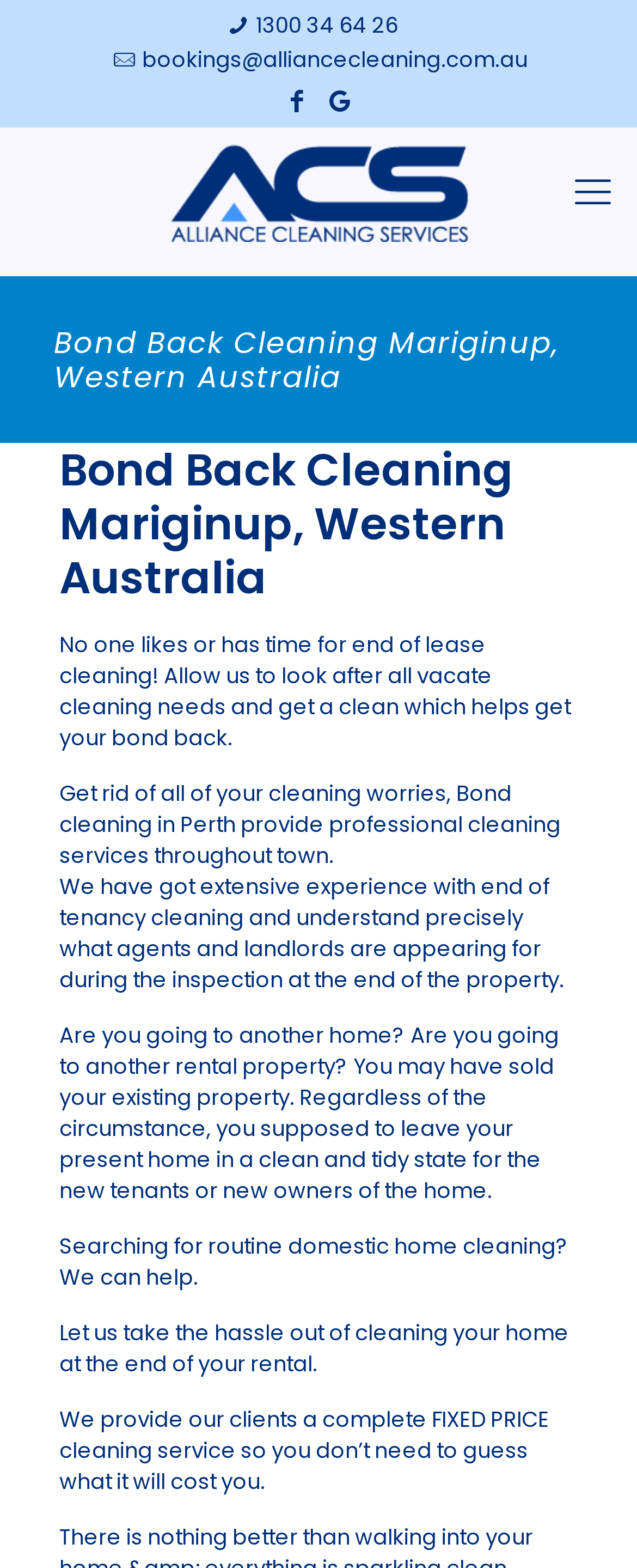What is the email address for bookings?
Provide a comprehensive and detailed answer to the question.

I found the email address by looking at the contact details section, where there is a link labeled 'mail' with the static text 'bookings@alliancecleaning.com.au'.